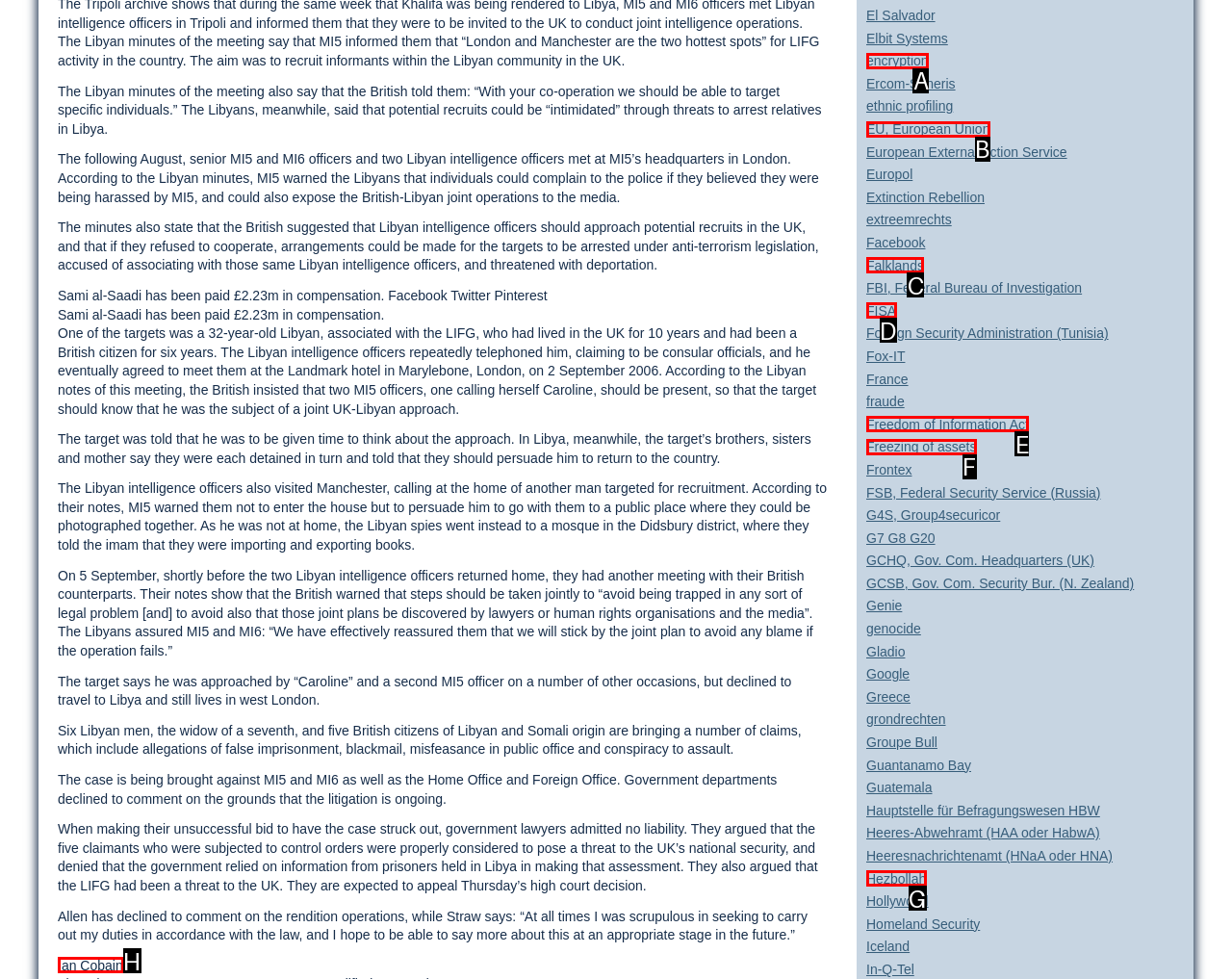Point out the HTML element I should click to achieve the following: Click on the link 'Ian Cobain' Reply with the letter of the selected element.

H